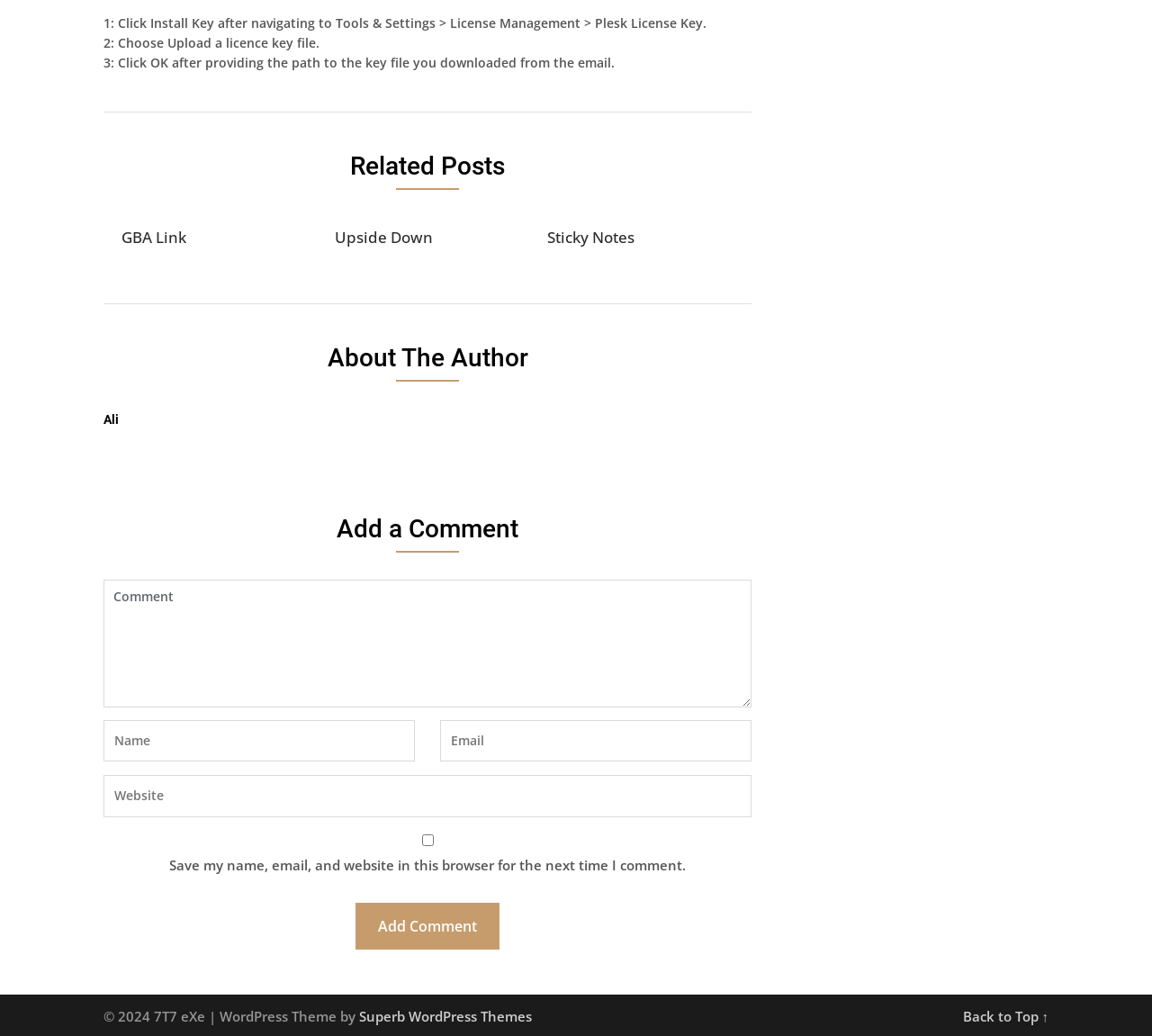What is the copyright year of the website?
Refer to the image and give a detailed answer to the question.

The copyright year of the website is 2024, as indicated by the text '© 2024 7T7 eXe' at the bottom of the page.